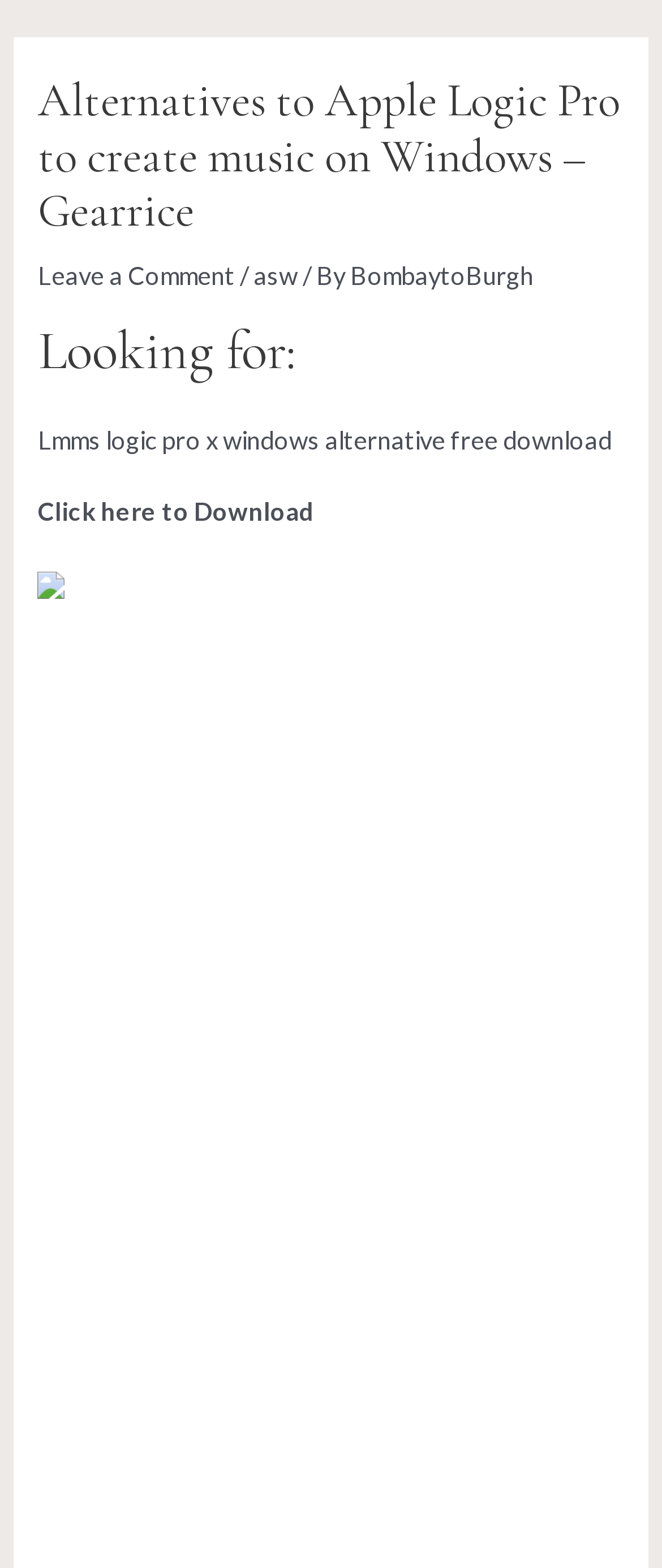Respond to the question below with a concise word or phrase:
What is the name of the author or website owner?

BombaytoBurgh